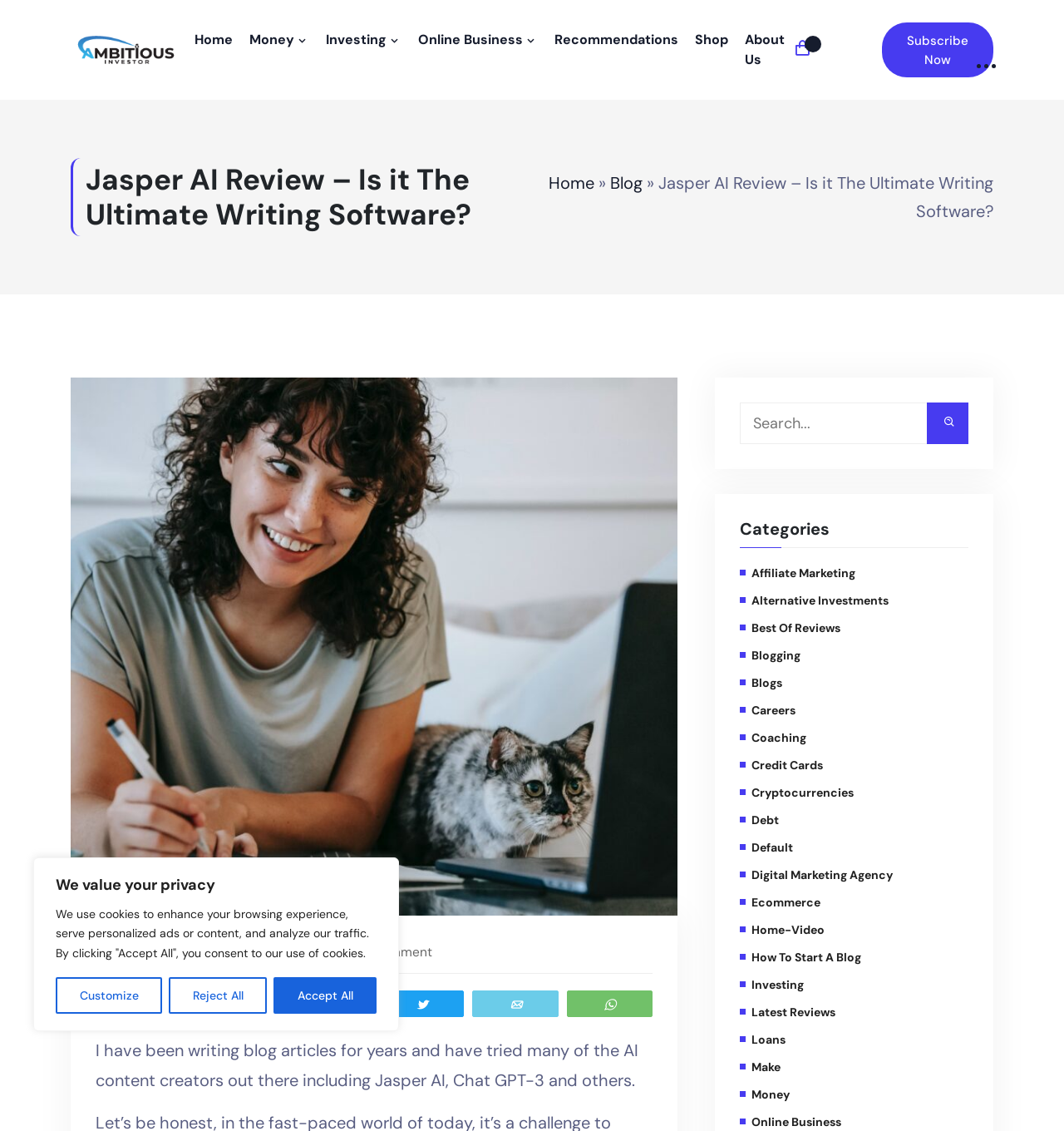Please provide a comprehensive answer to the question based on the screenshot: How many comments does the blog post have?

I looked at the section below the blog post and found the text '1 Comment', which indicates the number of comments on the post.